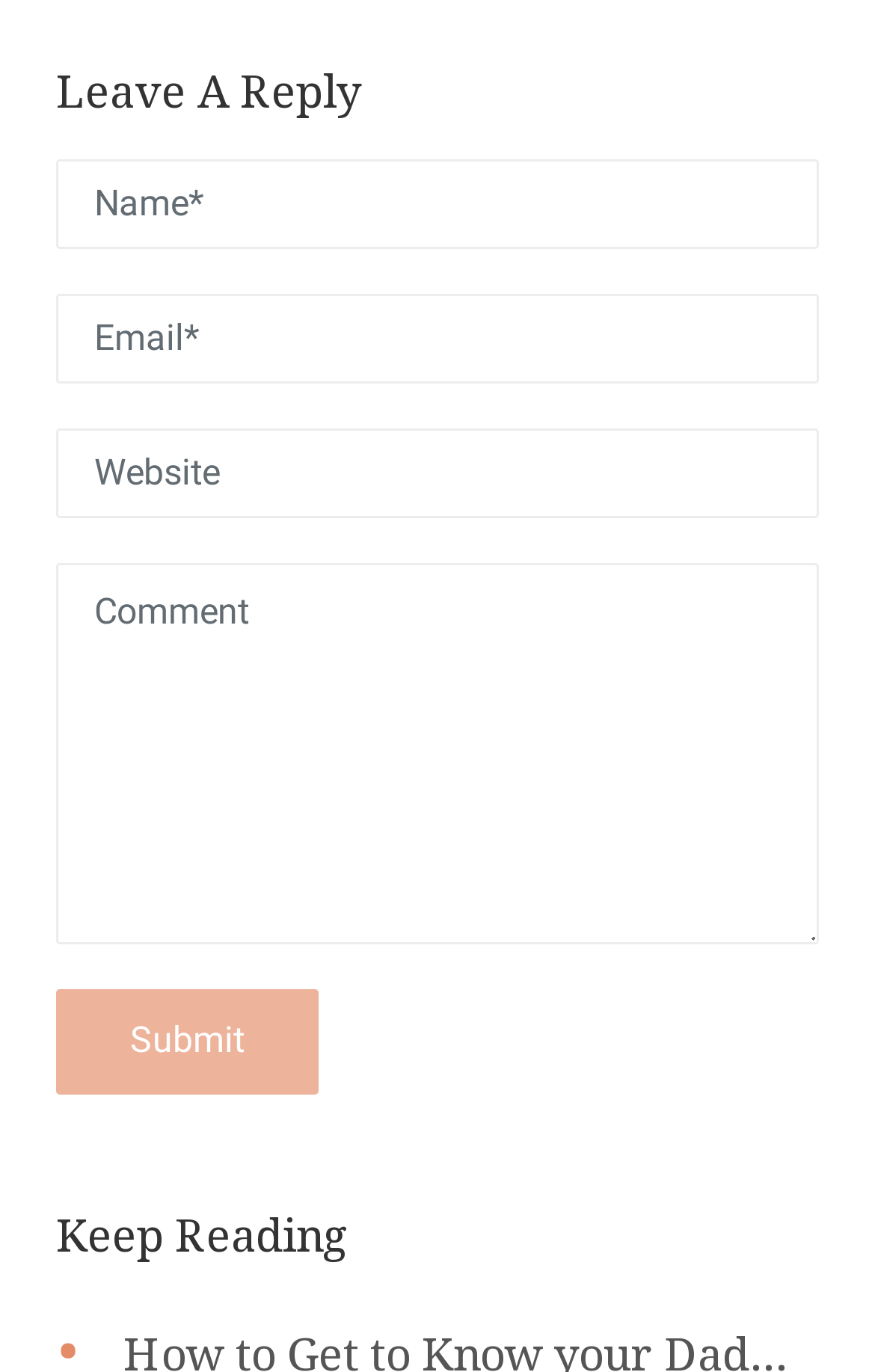How many textboxes are required?
Look at the screenshot and provide an in-depth answer.

Two textboxes are required, which are 'Name*' and 'Email*', as indicated by the 'required: True' attribute. The other two textboxes, 'Website' and 'Comment', are not required.